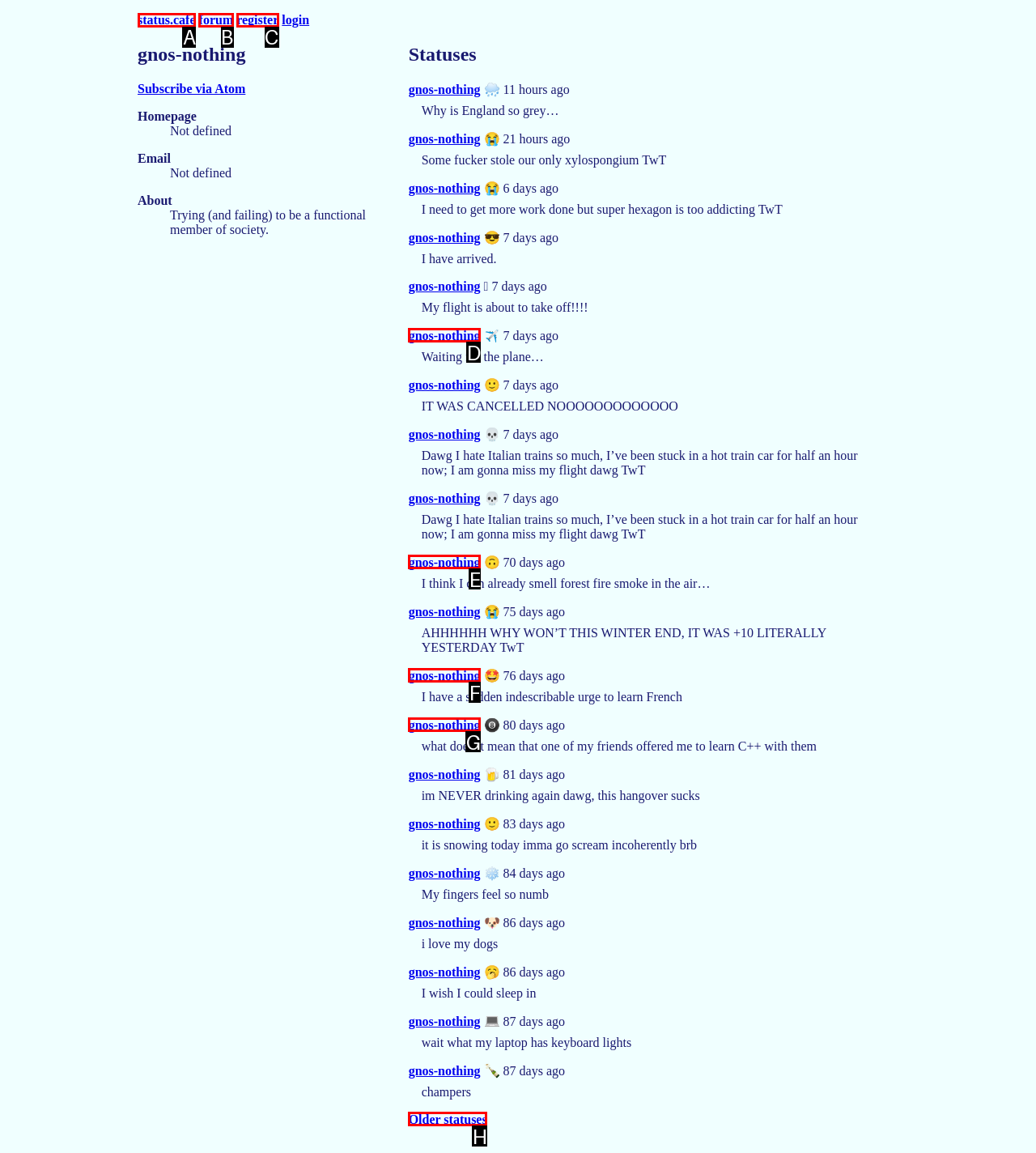Point out the HTML element that matches the following description: Older statuses
Answer with the letter from the provided choices.

H